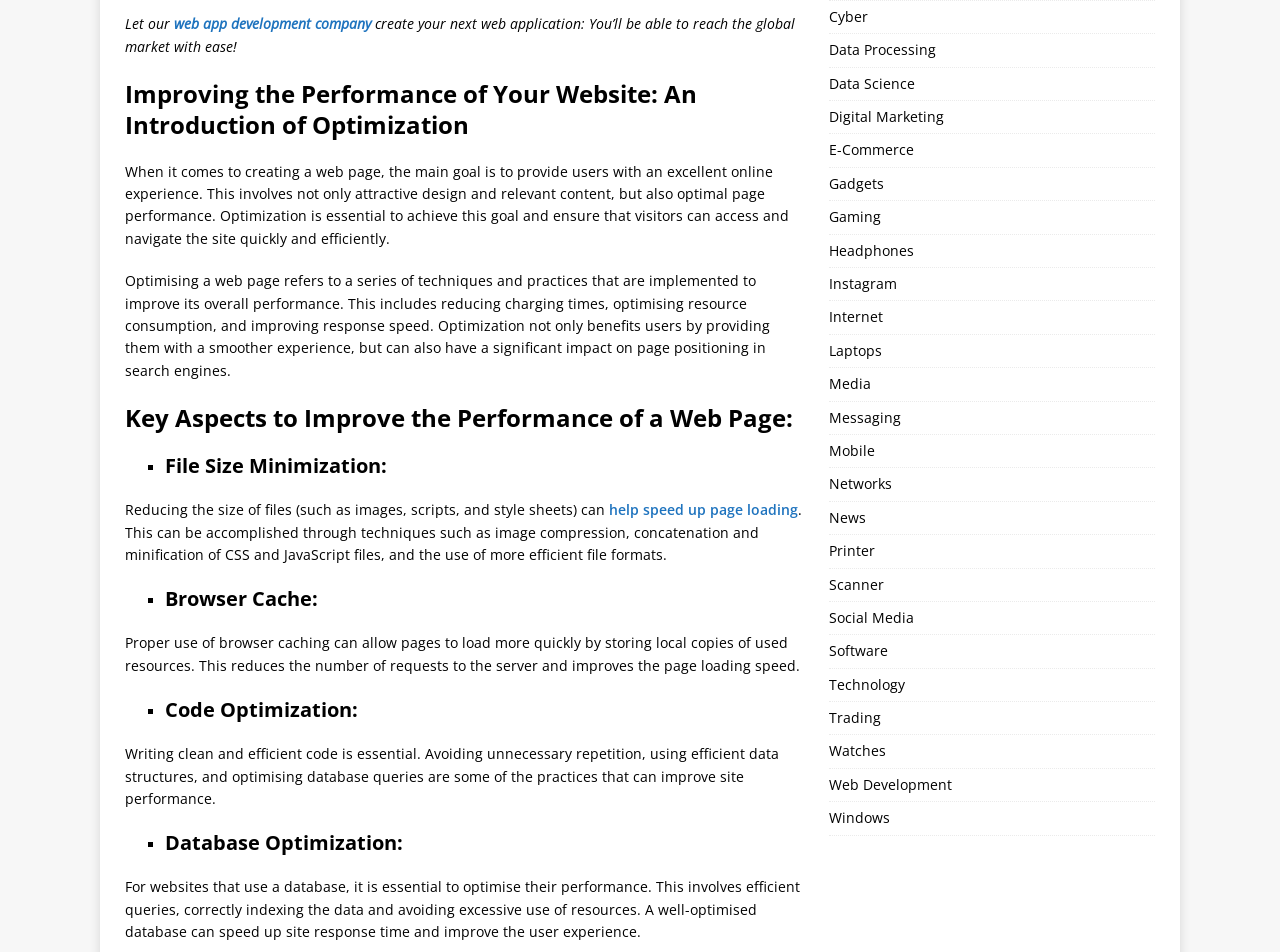Please identify the bounding box coordinates of the clickable area that will fulfill the following instruction: "click on the link to learn about web app development company". The coordinates should be in the format of four float numbers between 0 and 1, i.e., [left, top, right, bottom].

[0.136, 0.015, 0.29, 0.035]